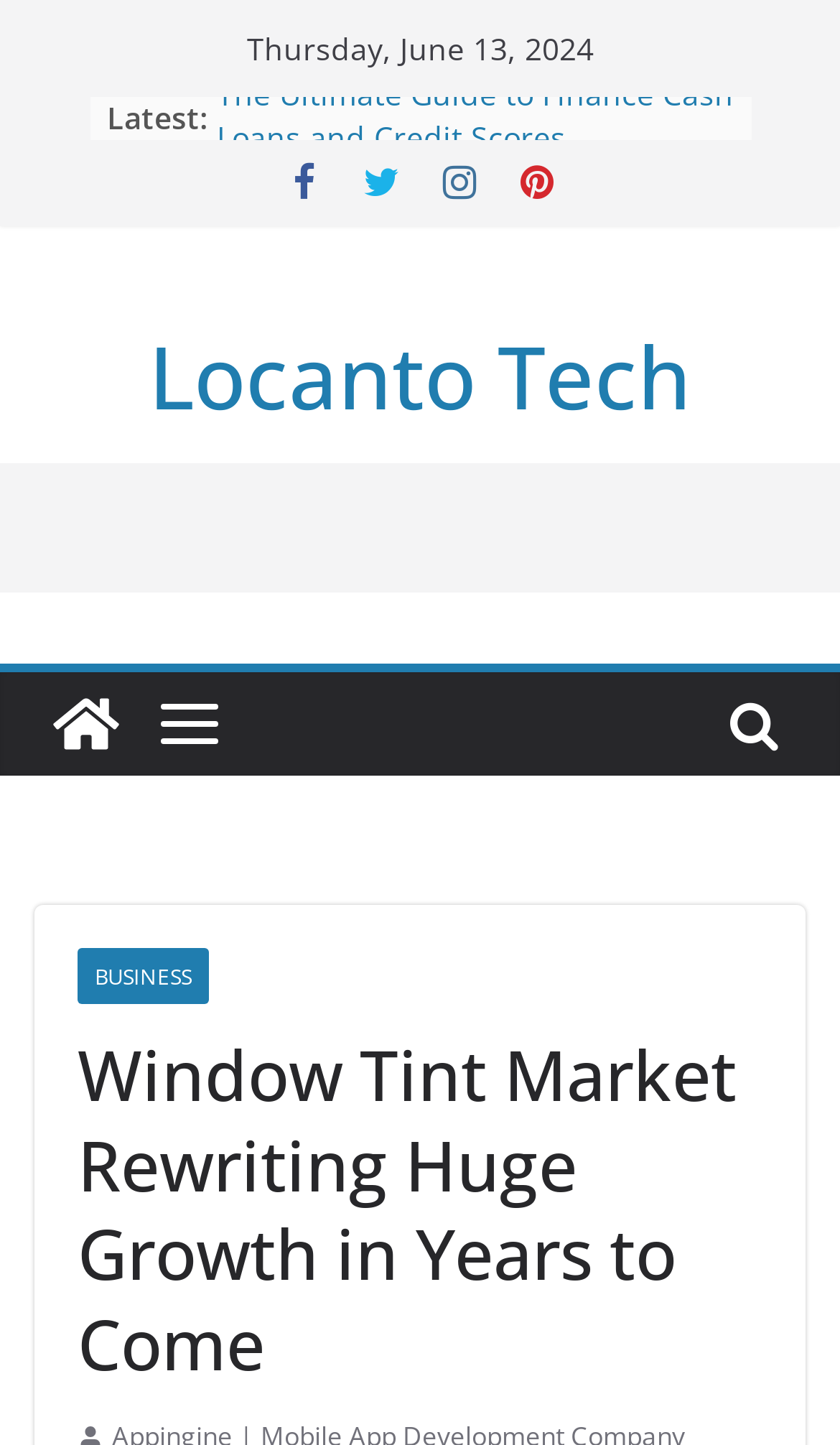How many links are there in the list of latest articles?
Using the image, respond with a single word or phrase.

5